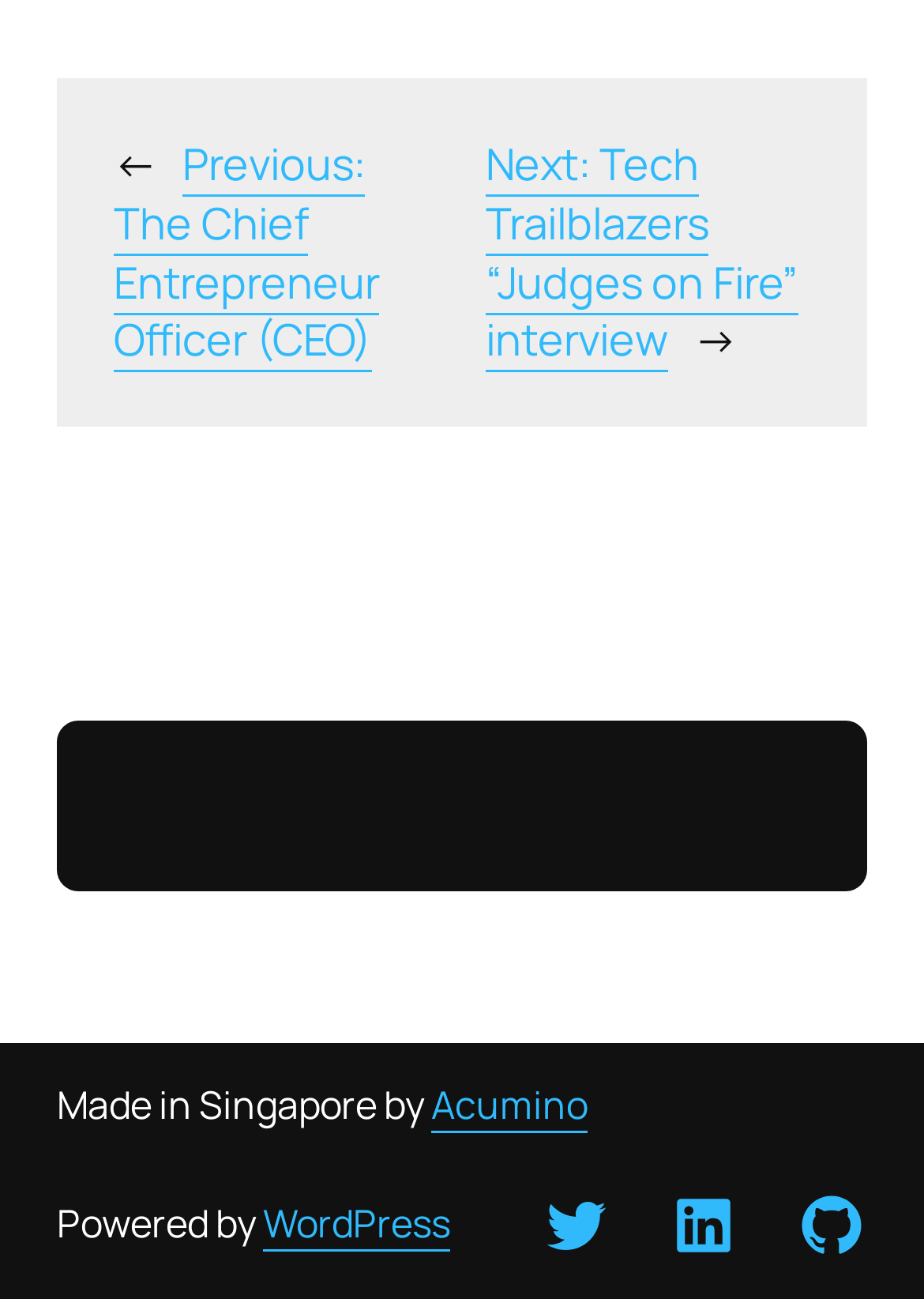Please look at the image and answer the question with a detailed explanation: What social media platforms are available?

I found three links at the bottom of the webpage, which are 'Twitter', 'LinkedIn', and 'GitHub', suggesting that these are the social media platforms available.